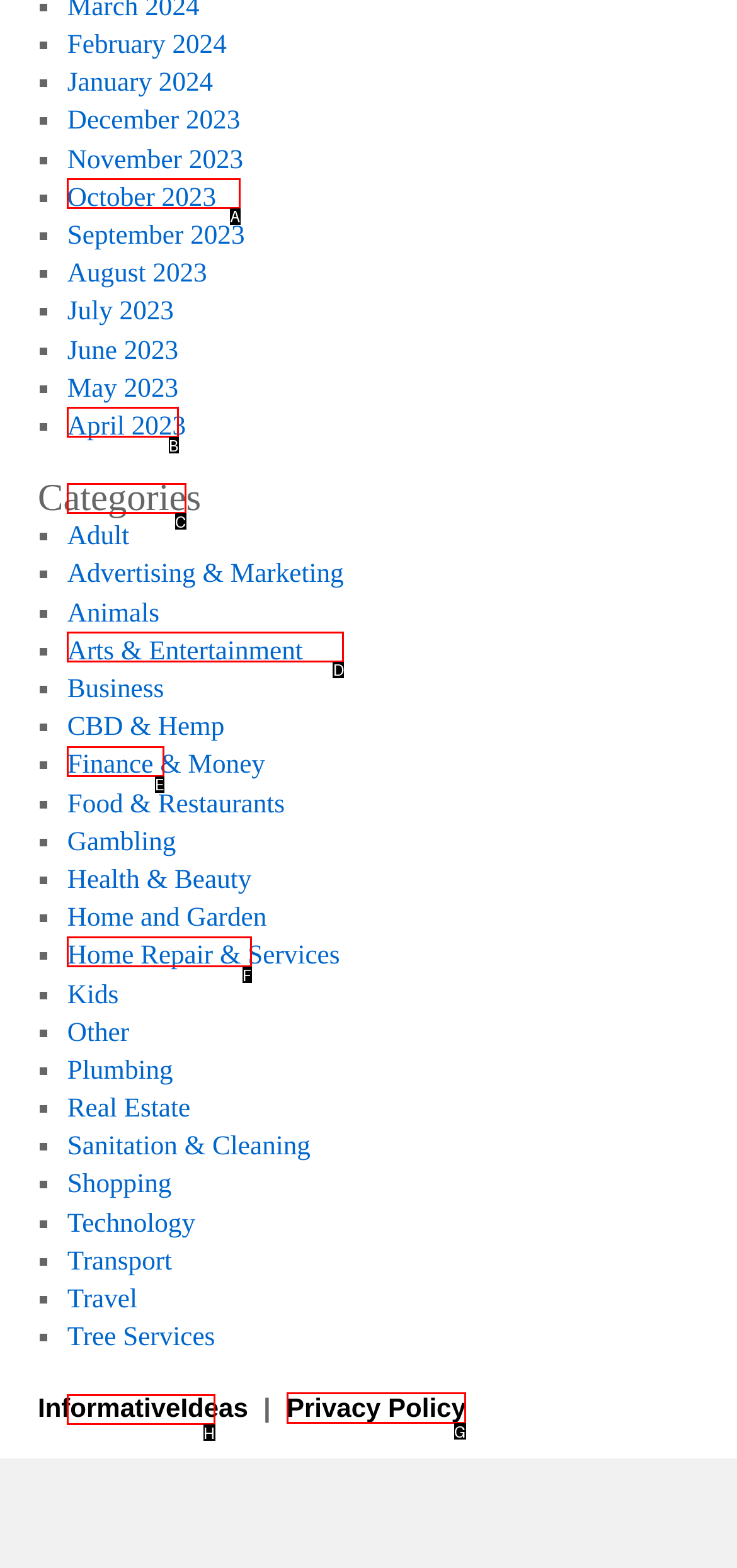Based on the choices marked in the screenshot, which letter represents the correct UI element to perform the task: Check Privacy Policy?

G